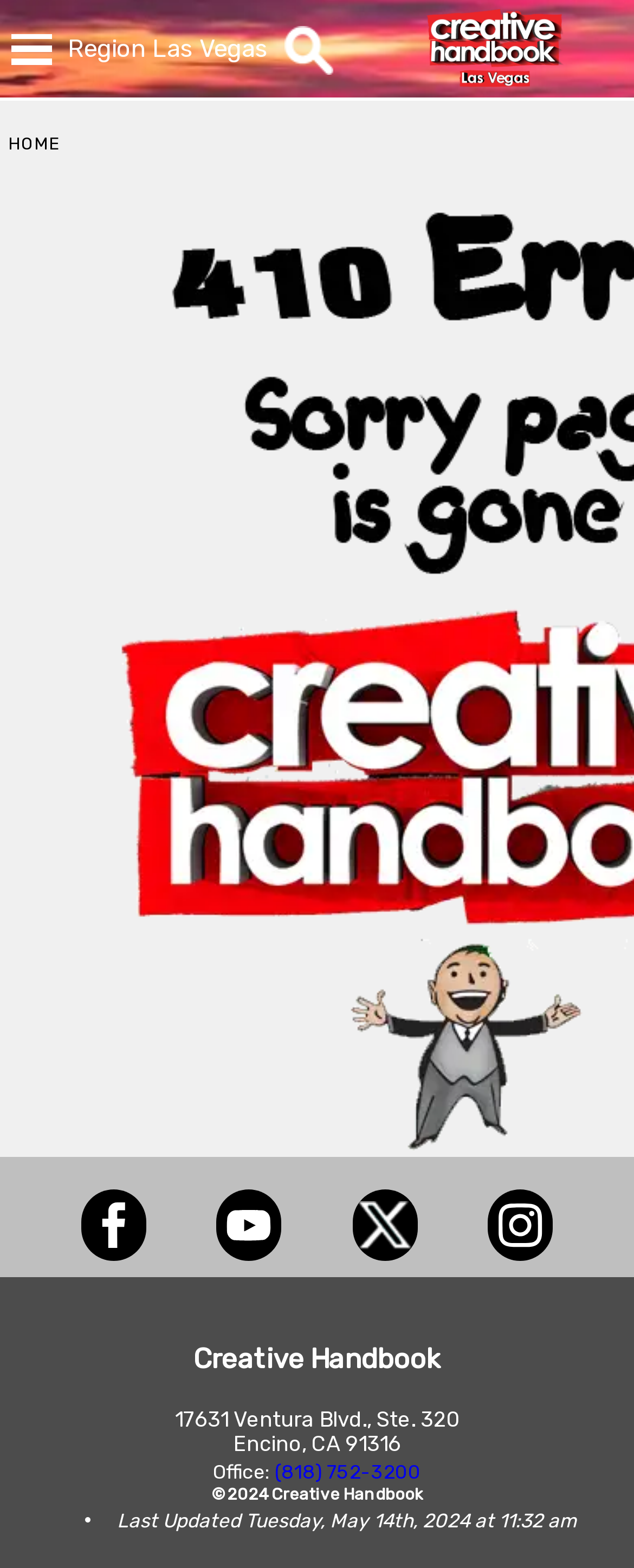What is the region?
Observe the image and answer the question with a one-word or short phrase response.

Las Vegas